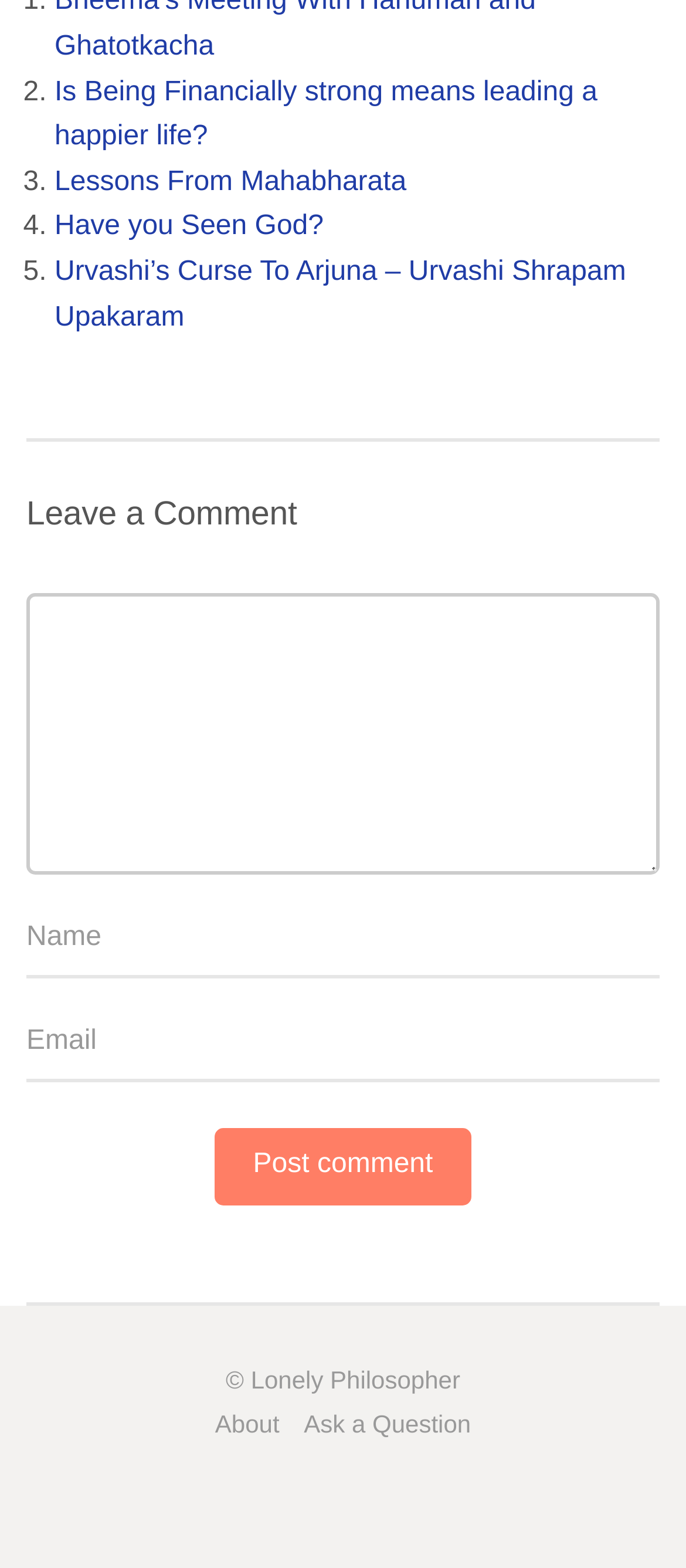Look at the image and answer the question in detail:
What is the topic of the first link?

The first link on the webpage has the text 'Is Being Financially strong means leading a happier life?' which suggests that the topic of the link is related to financial strength and its impact on happiness.